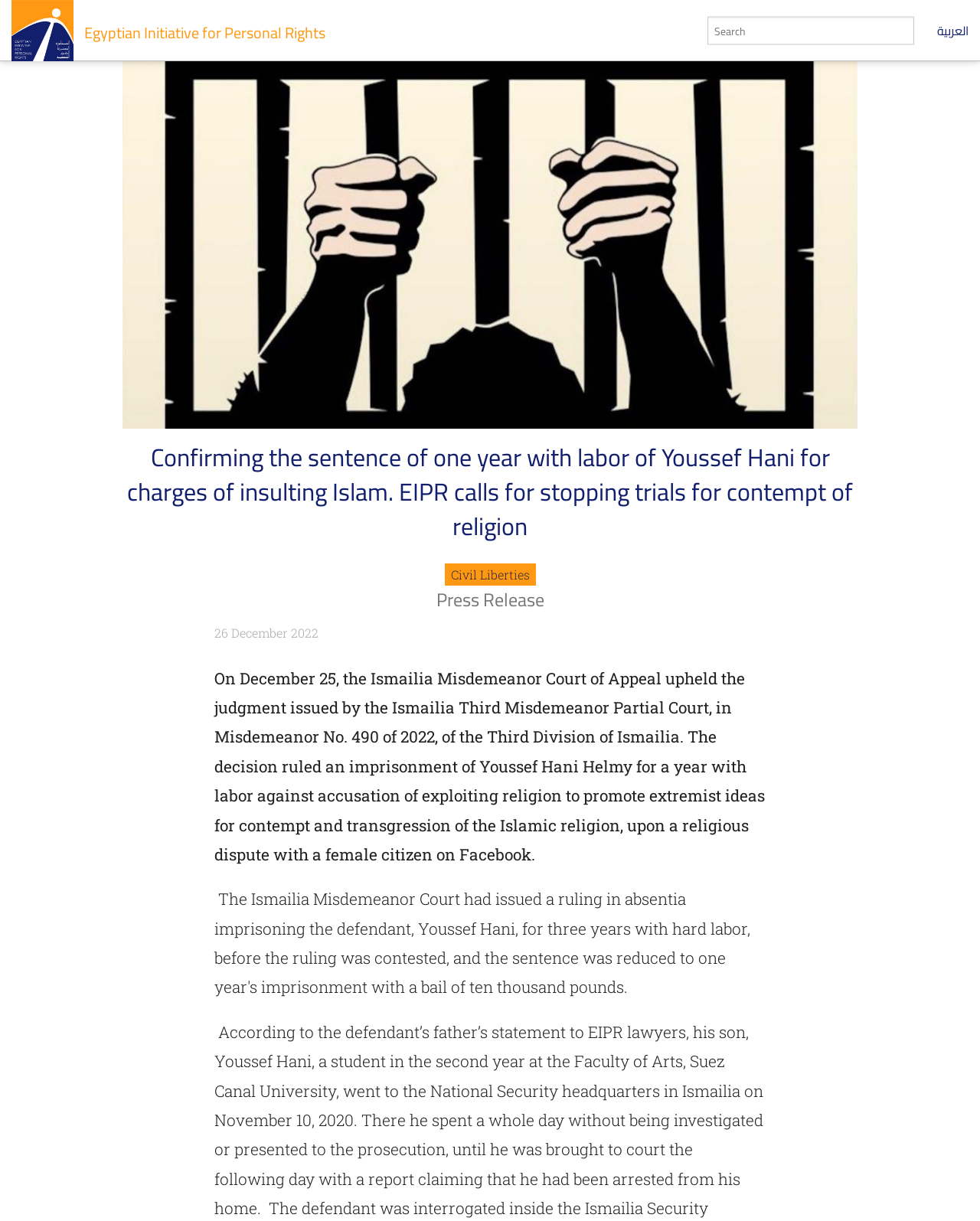Respond to the following question using a concise word or phrase: 
What is the language of the alternative webpage?

Arabic